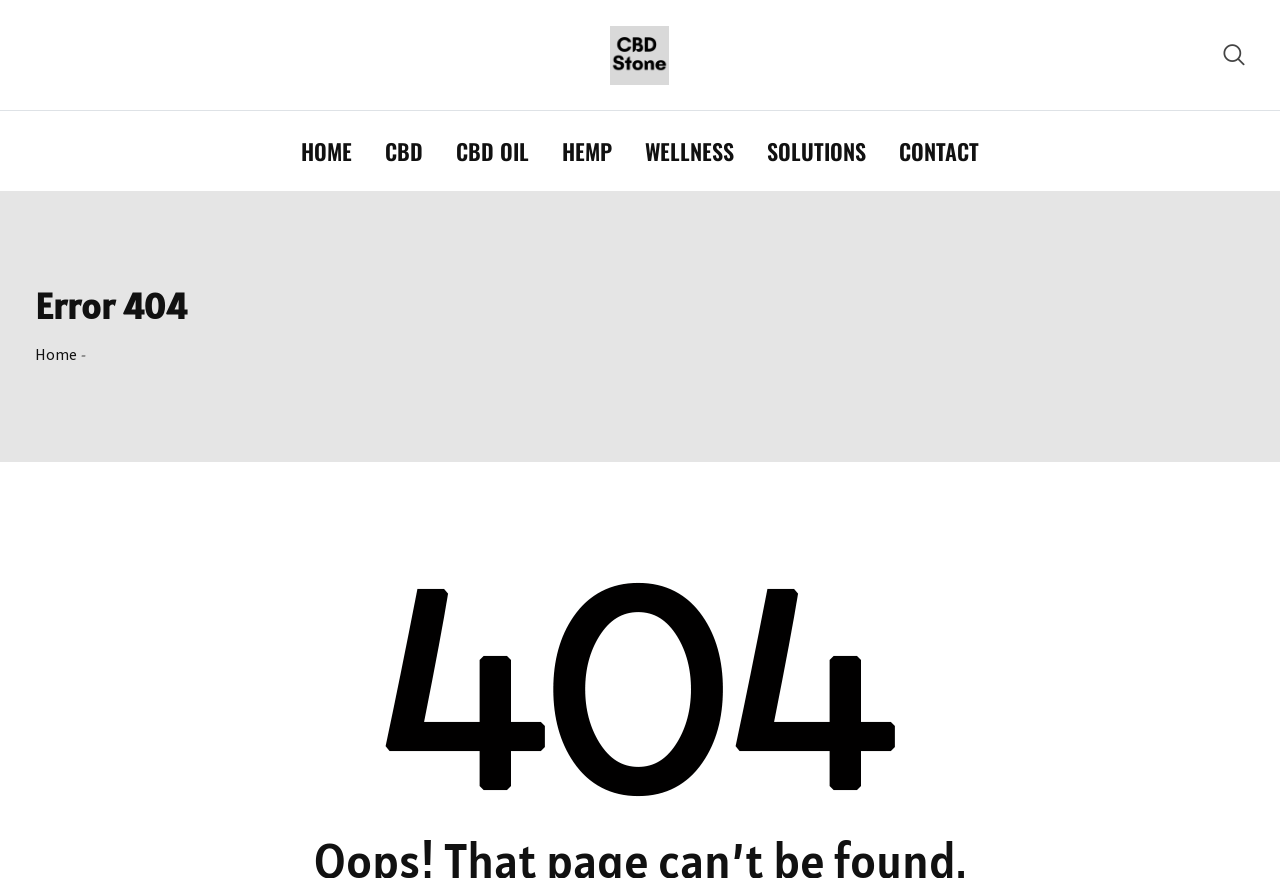Utilize the details in the image to give a detailed response to the question: Is there a way to go back to the home page?

I found a link element with the text 'Home', which suggests that clicking on it would take the user back to the home page.